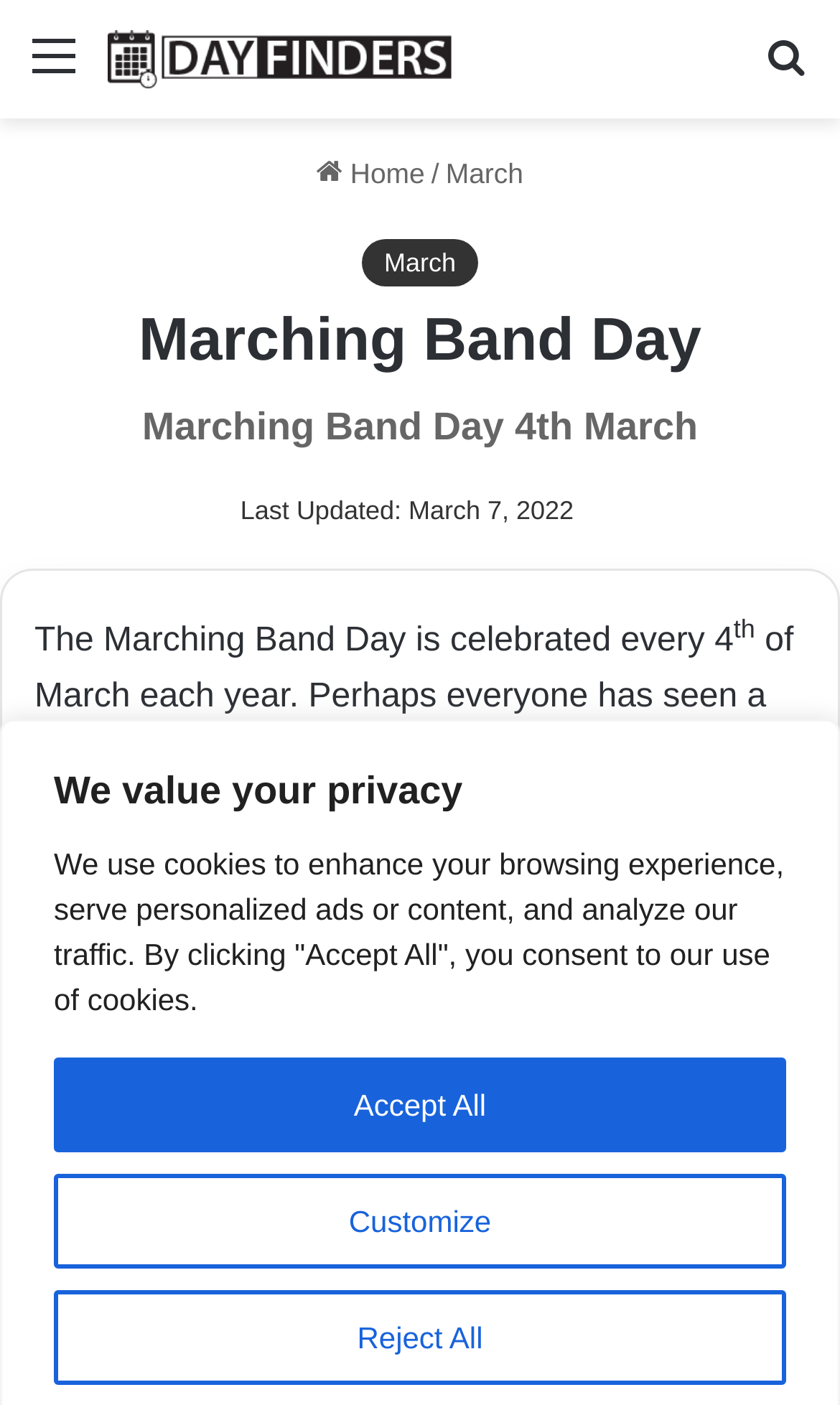Give a concise answer using one word or a phrase to the following question:
What is the position of the 'Menu' link?

Top left